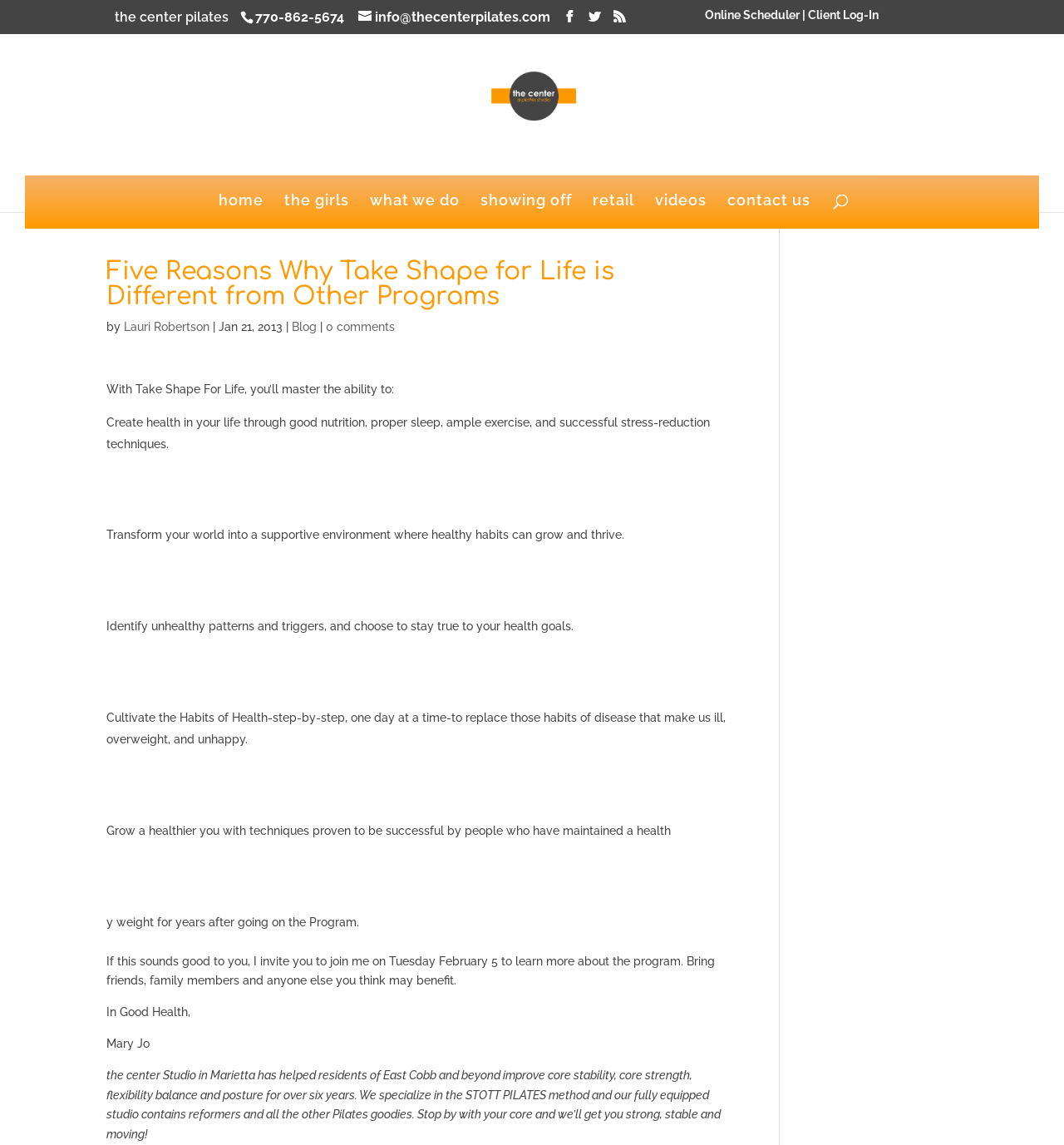Give a one-word or phrase response to the following question: What is the location of the Pilates studio?

East Cobb